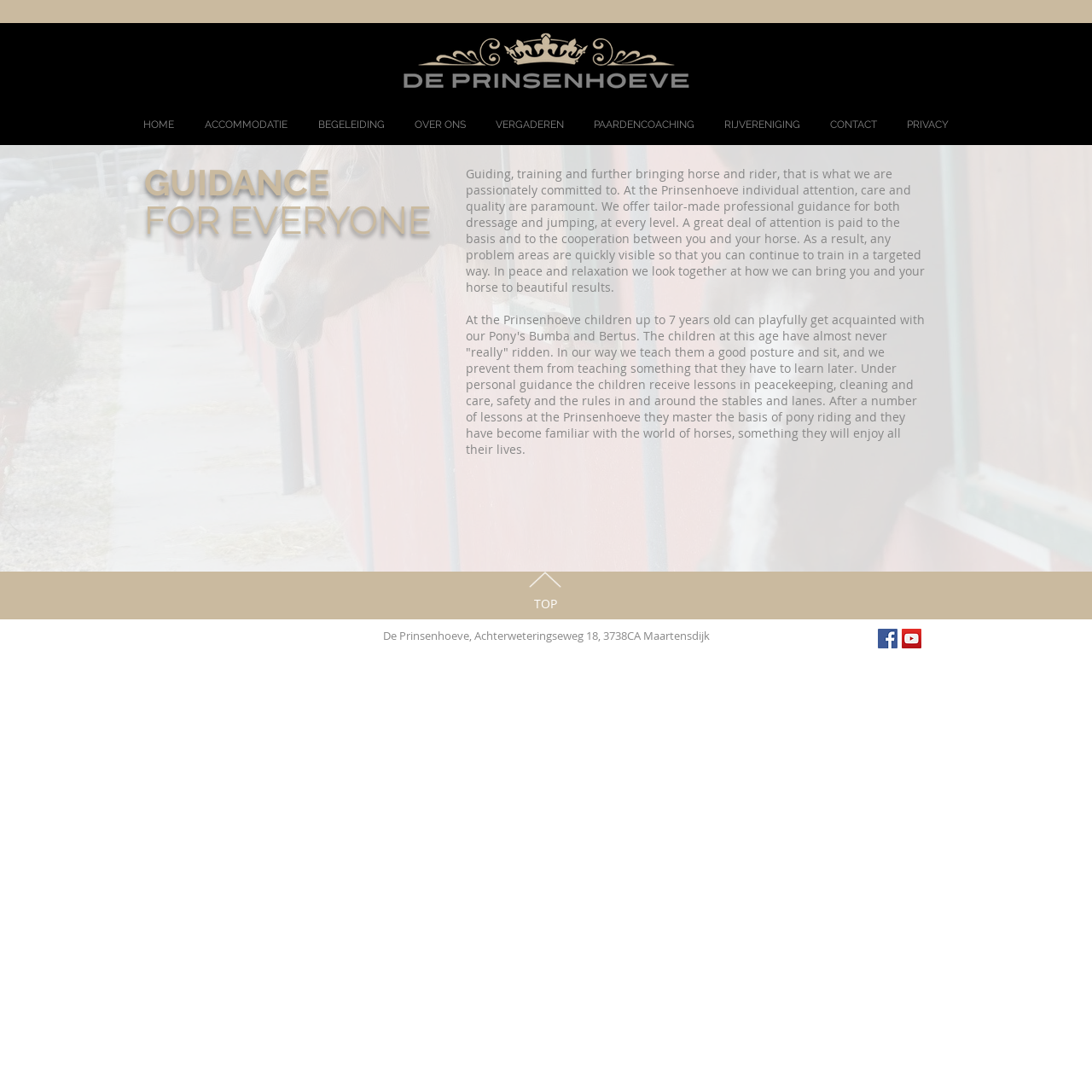How many social media links are present in the social bar?
Could you give a comprehensive explanation in response to this question?

I counted the number of links in the social bar by looking at the list 'Social Bar' which contains two links: 'Facebook Social Icon' and 'YouTube Social Icon'.